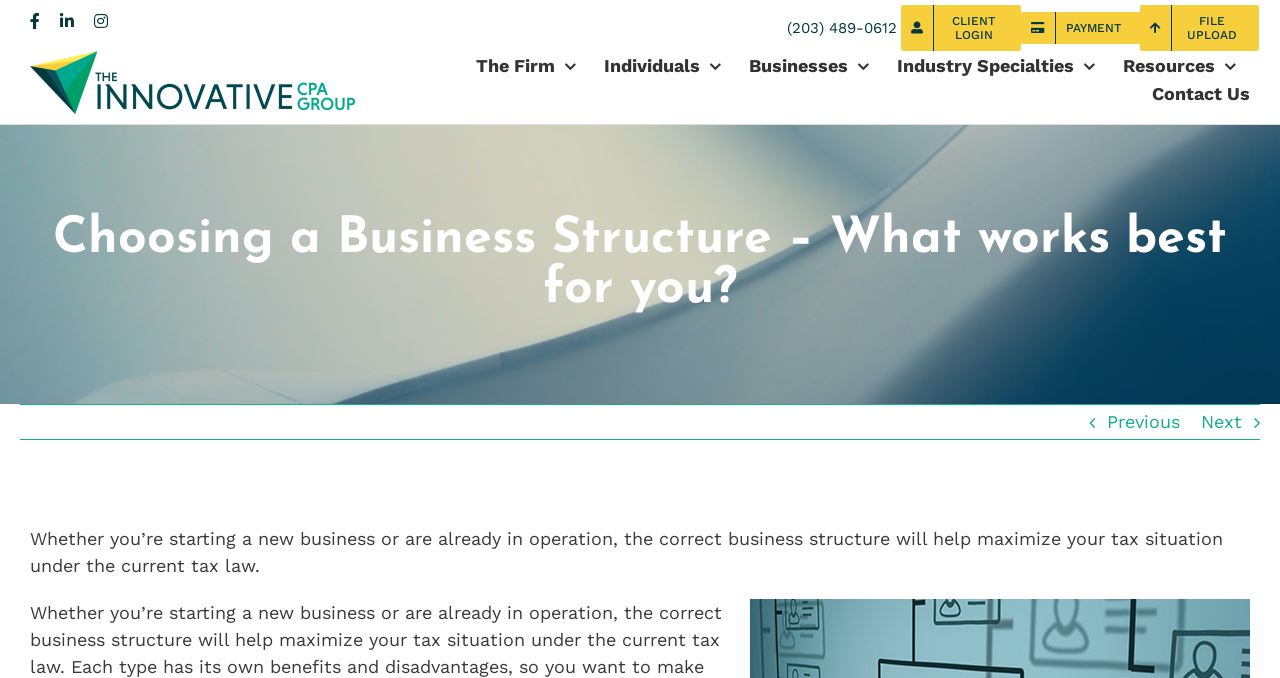Please provide the bounding box coordinates for the element that needs to be clicked to perform the following instruction: "Call the phone number". The coordinates should be given as four float numbers between 0 and 1, i.e., [left, top, right, bottom].

[0.615, 0.027, 0.701, 0.054]